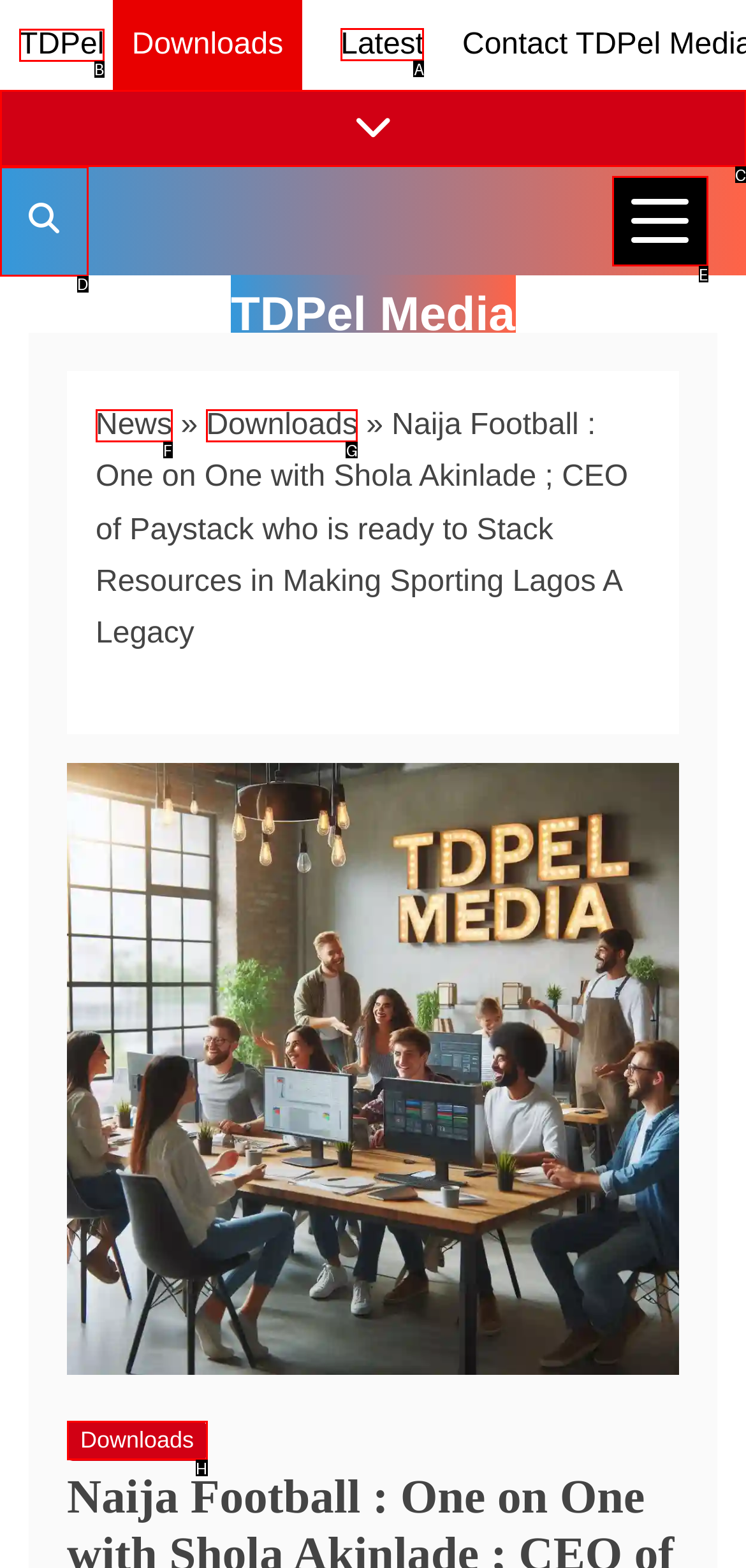Select the proper UI element to click in order to perform the following task: View Latest news. Indicate your choice with the letter of the appropriate option.

A